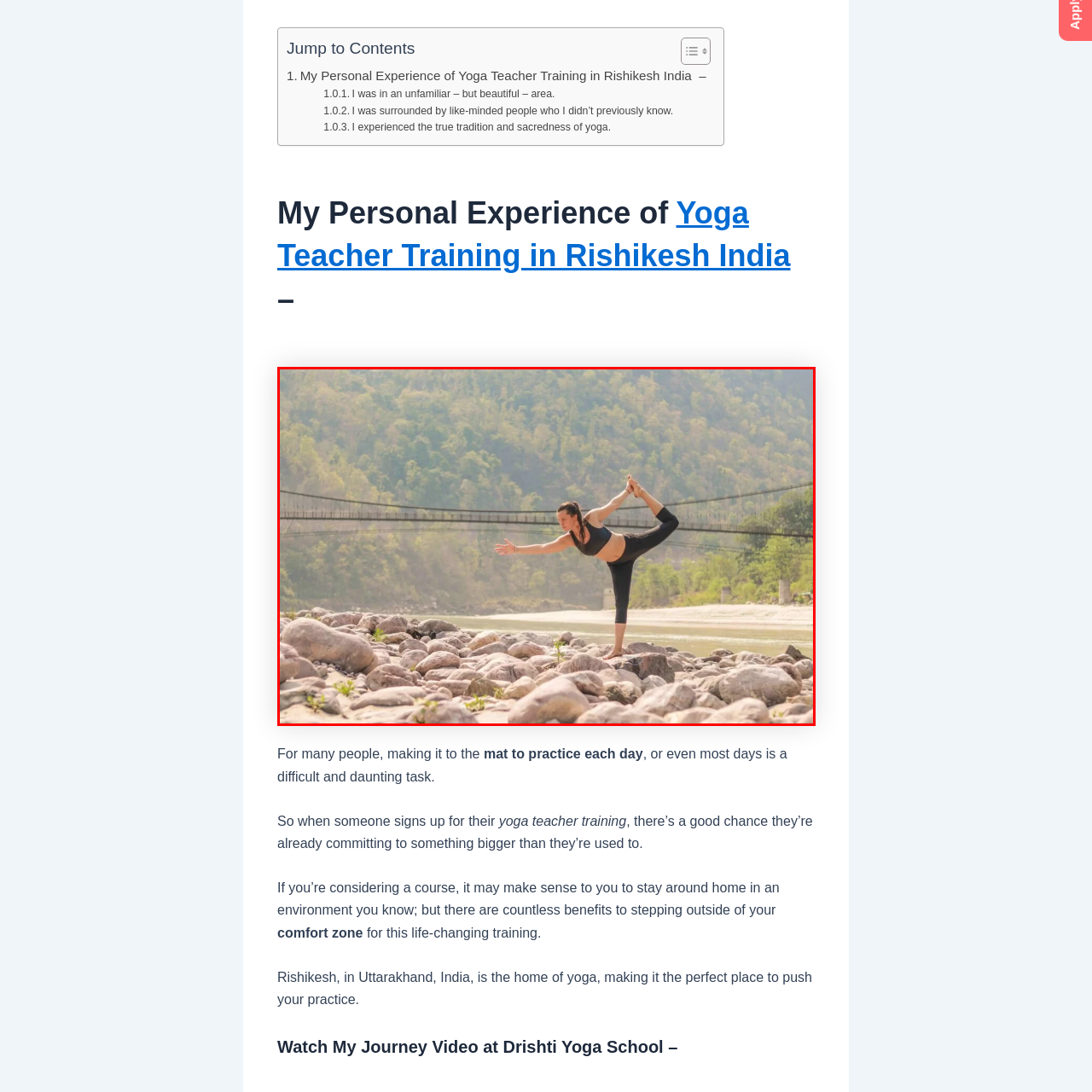Examine the contents within the red bounding box and respond with a single word or phrase: What is the yoga practitioner standing on?

Large rocks